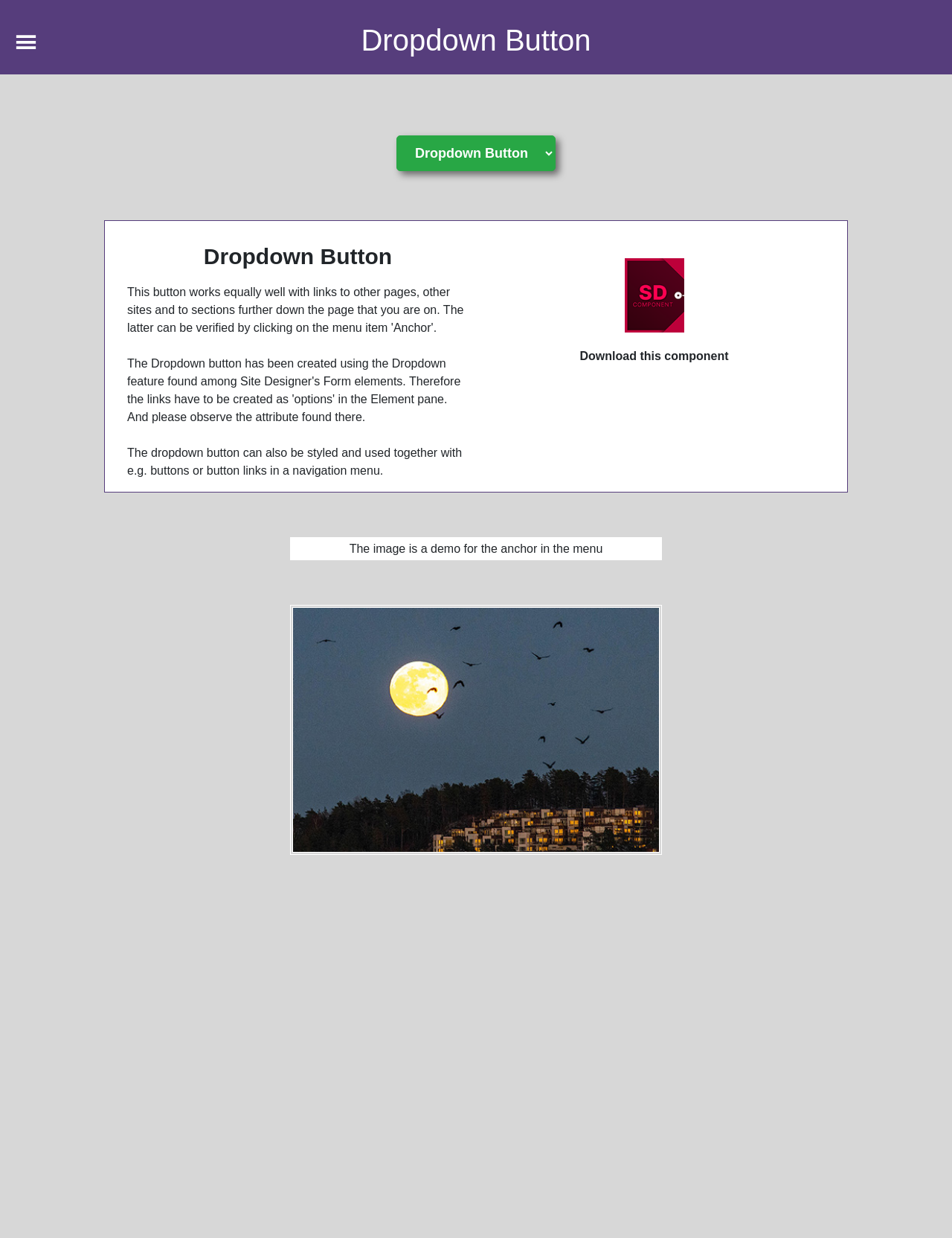Using the description "Backbutton", predict the bounding box of the relevant HTML element.

[0.012, 0.387, 0.082, 0.399]